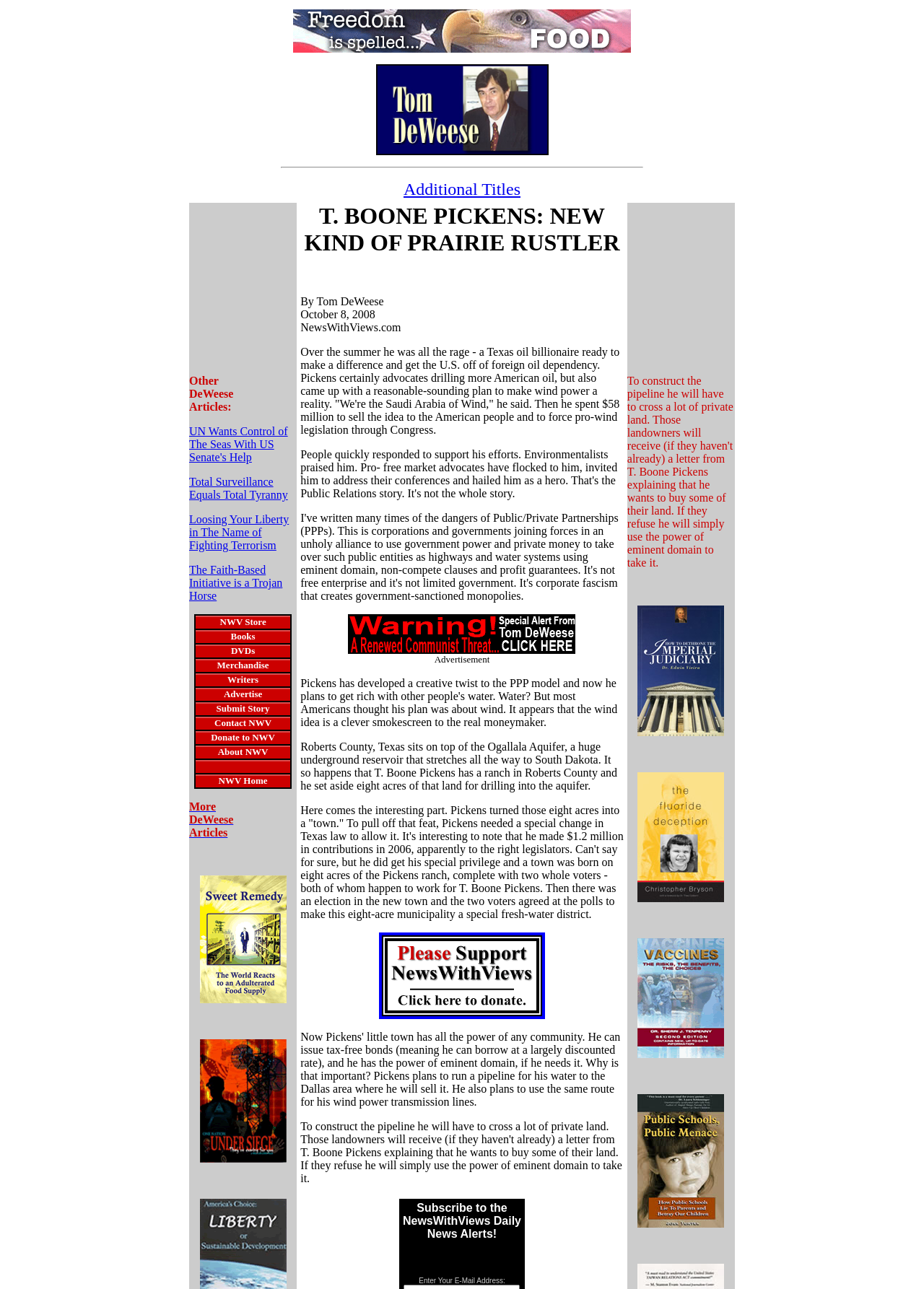Answer the question below with a single word or a brief phrase: 
What is the topic of the article?

T. Boone Pickens